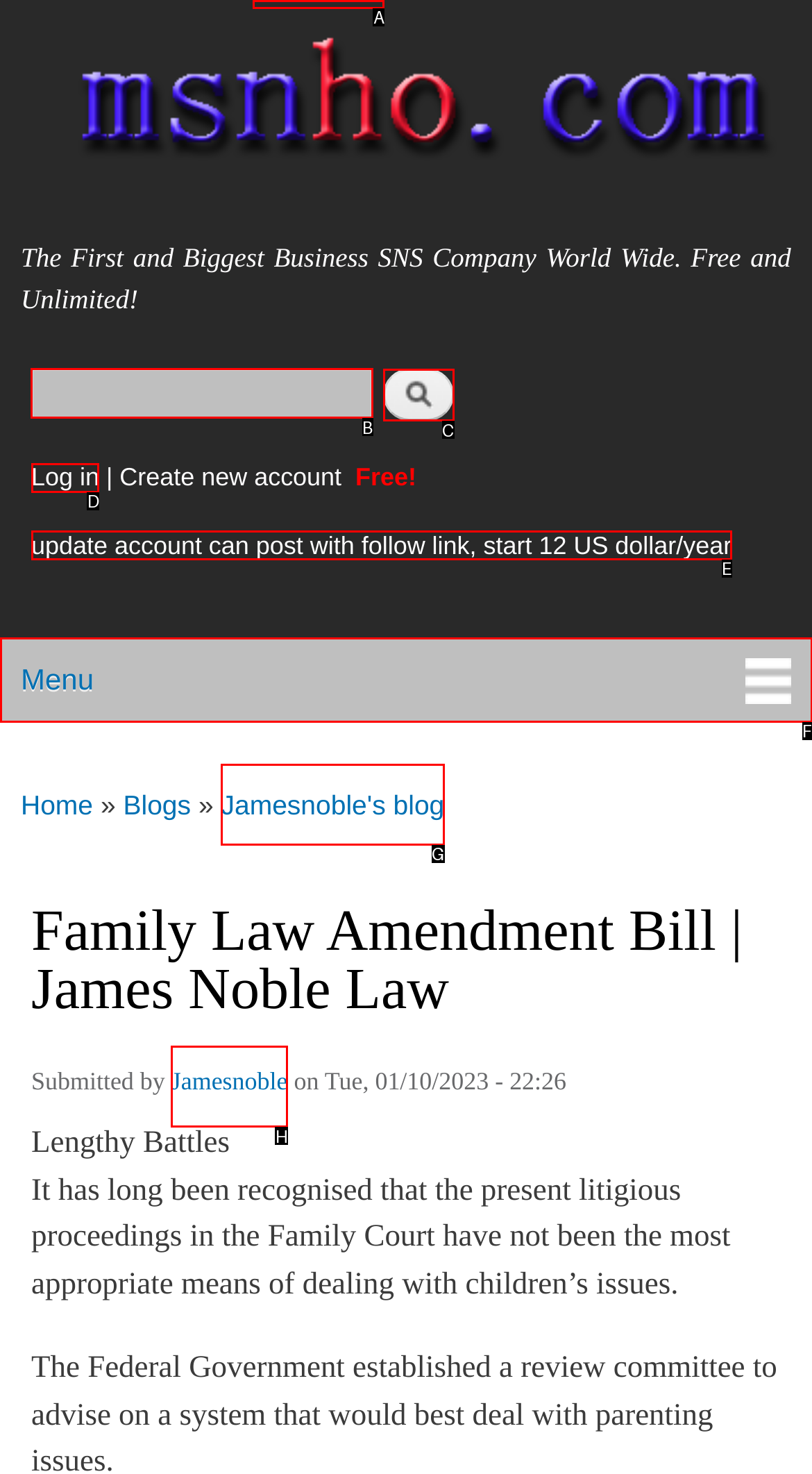Which HTML element should be clicked to complete the task: Search for something? Answer with the letter of the corresponding option.

B